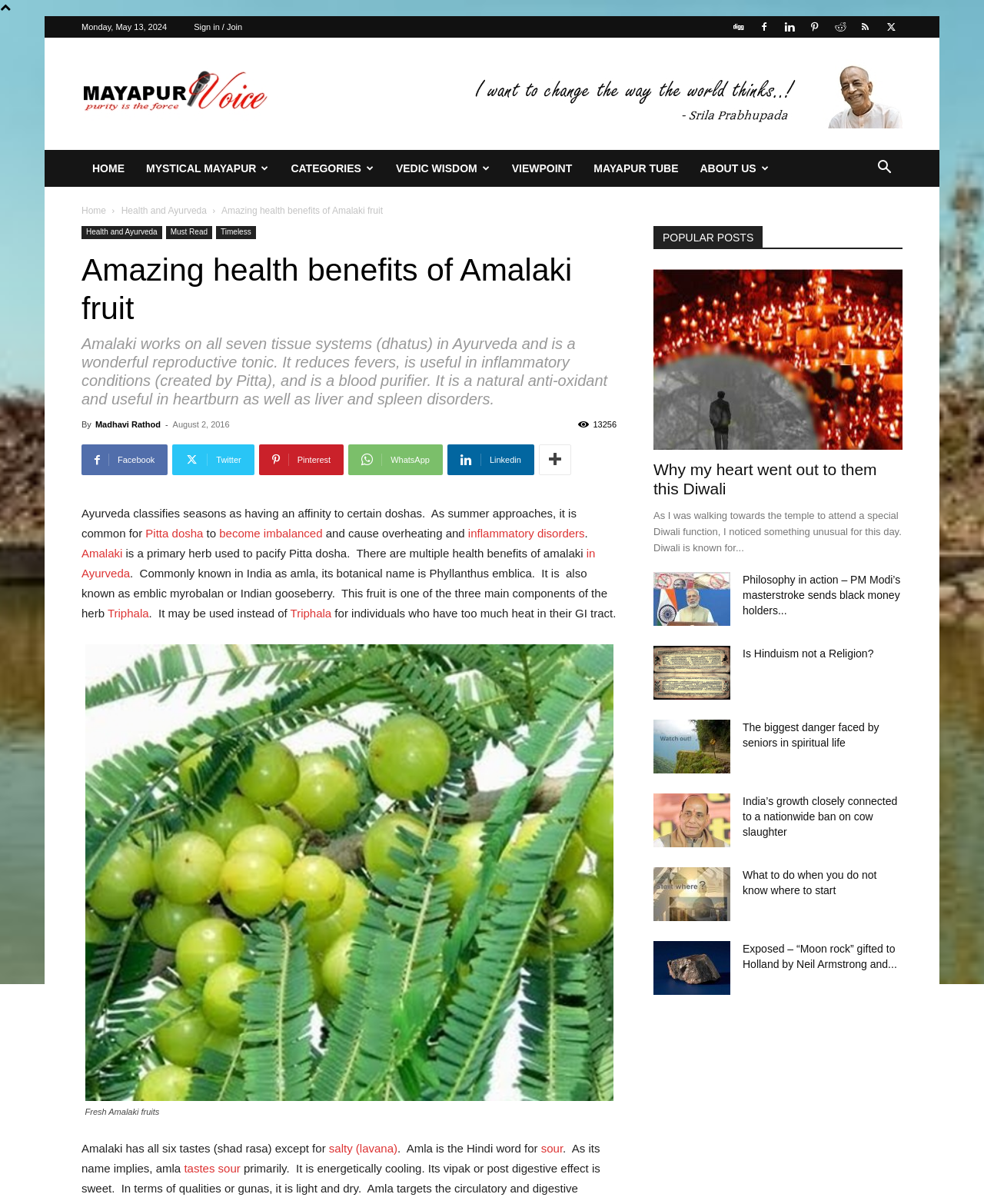Identify the webpage's primary heading and generate its text.

Amazing health benefits of Amalaki fruit